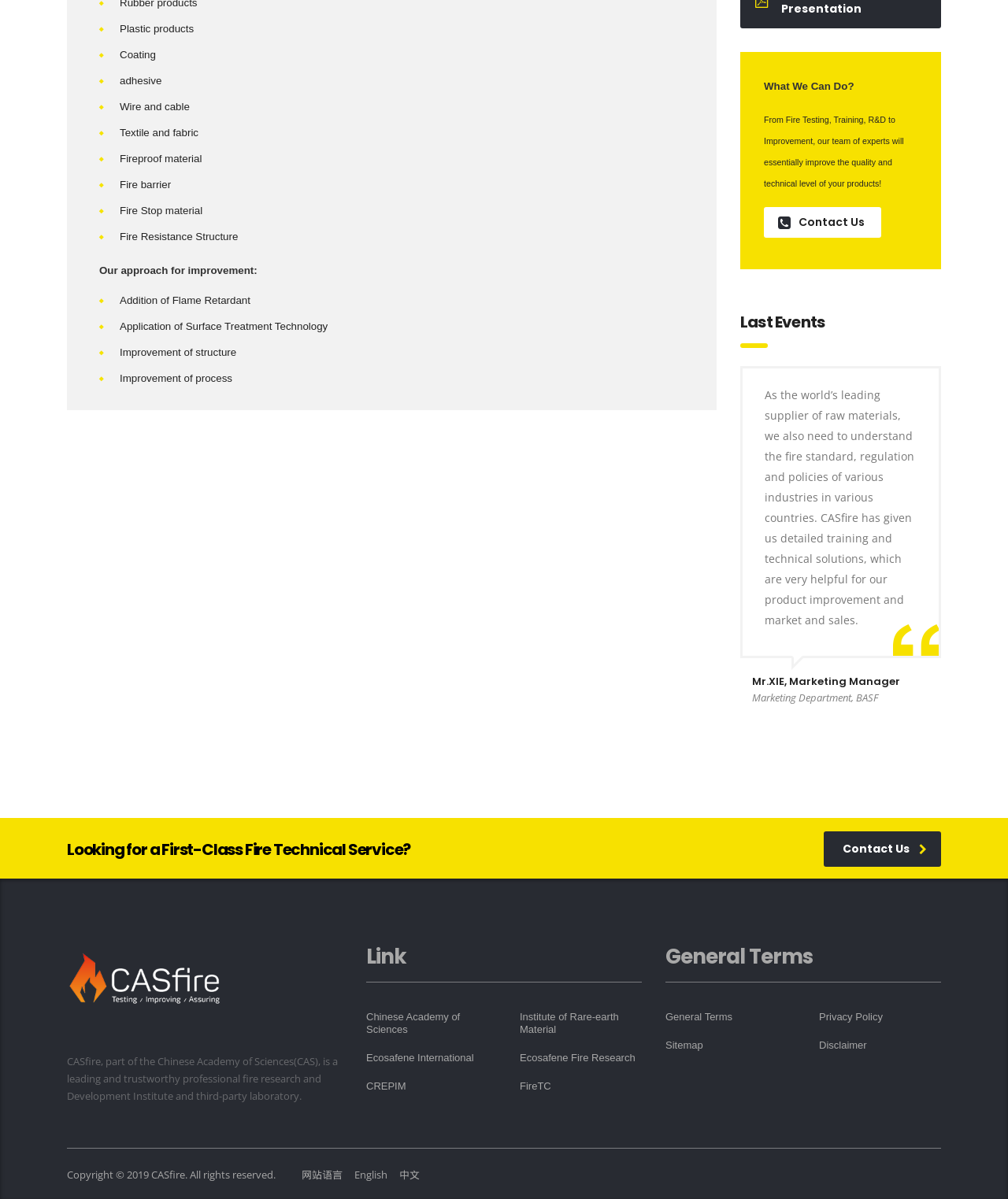Specify the bounding box coordinates of the element's area that should be clicked to execute the given instruction: "Click Contact Us". The coordinates should be four float numbers between 0 and 1, i.e., [left, top, right, bottom].

[0.758, 0.173, 0.874, 0.198]